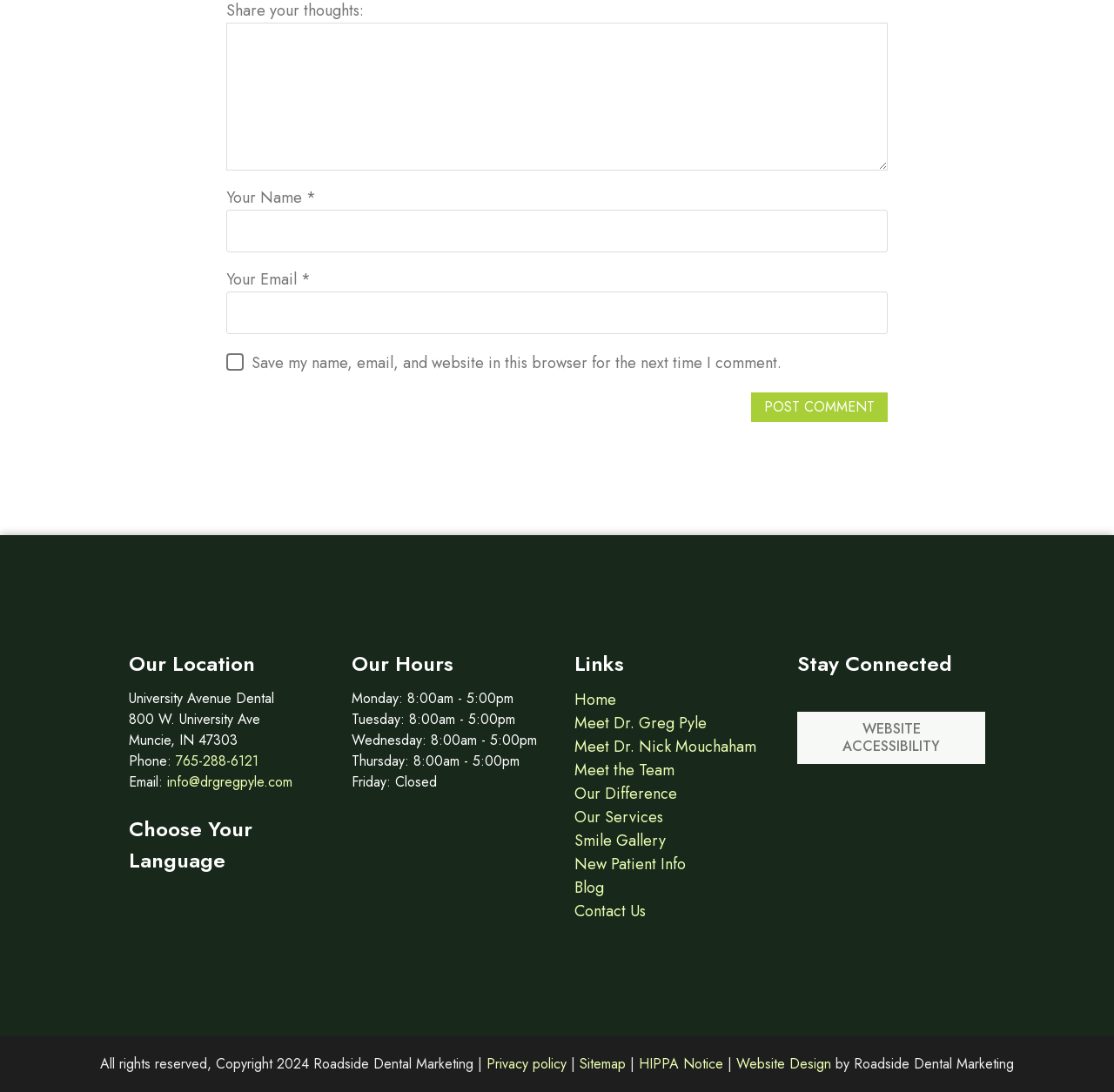What is the language of the website?
Please analyze the image and answer the question with as much detail as possible.

Although the website provides an option to 'Choose Your Language', there is no indication that the website is currently in any language other than English. The text and content of the website suggest that the language is English.